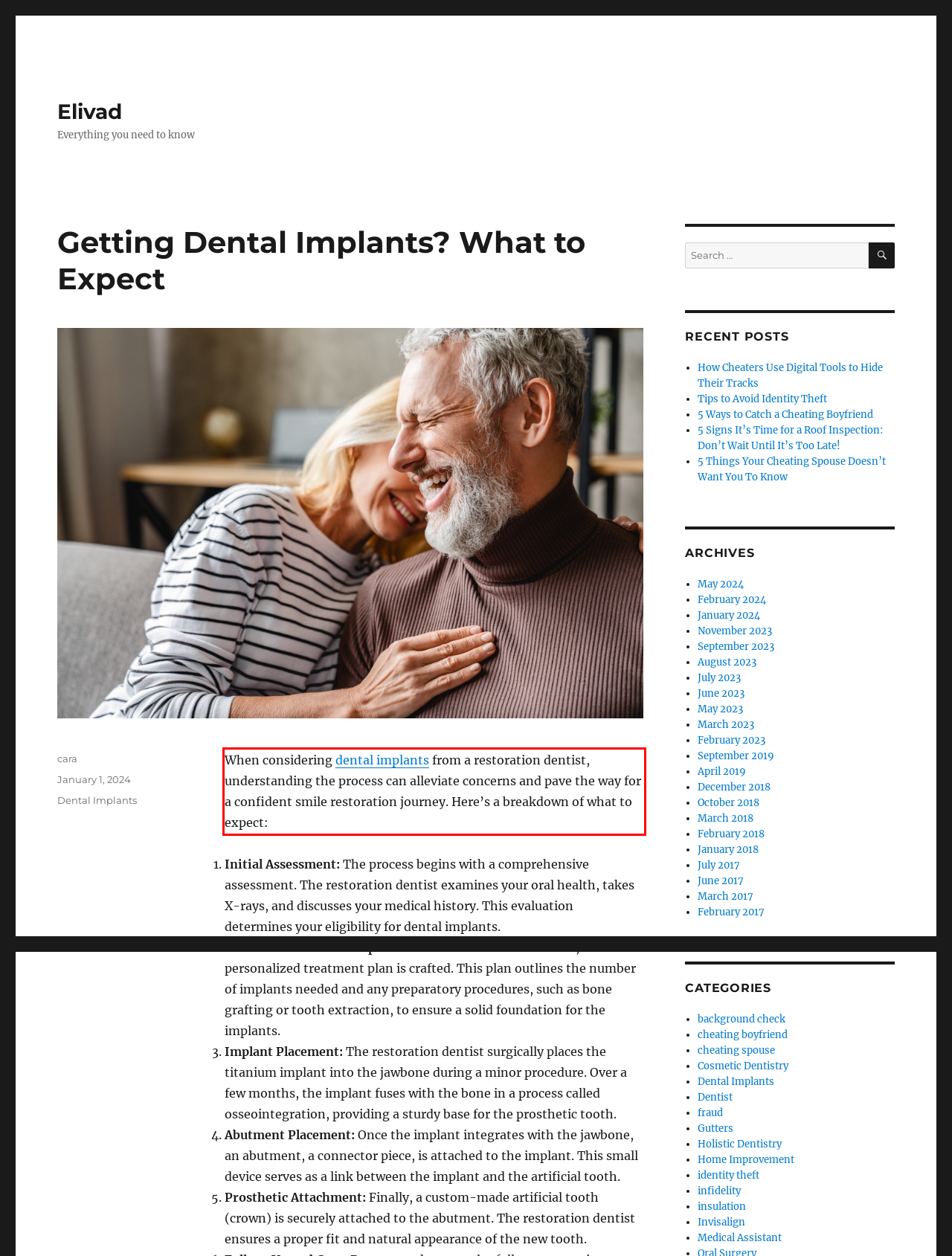The screenshot provided shows a webpage with a red bounding box. Apply OCR to the text within this red bounding box and provide the extracted content.

When considering dental implants from a restoration dentist, understanding the process can alleviate concerns and pave the way for a confident smile restoration journey. Here’s a breakdown of what to expect: